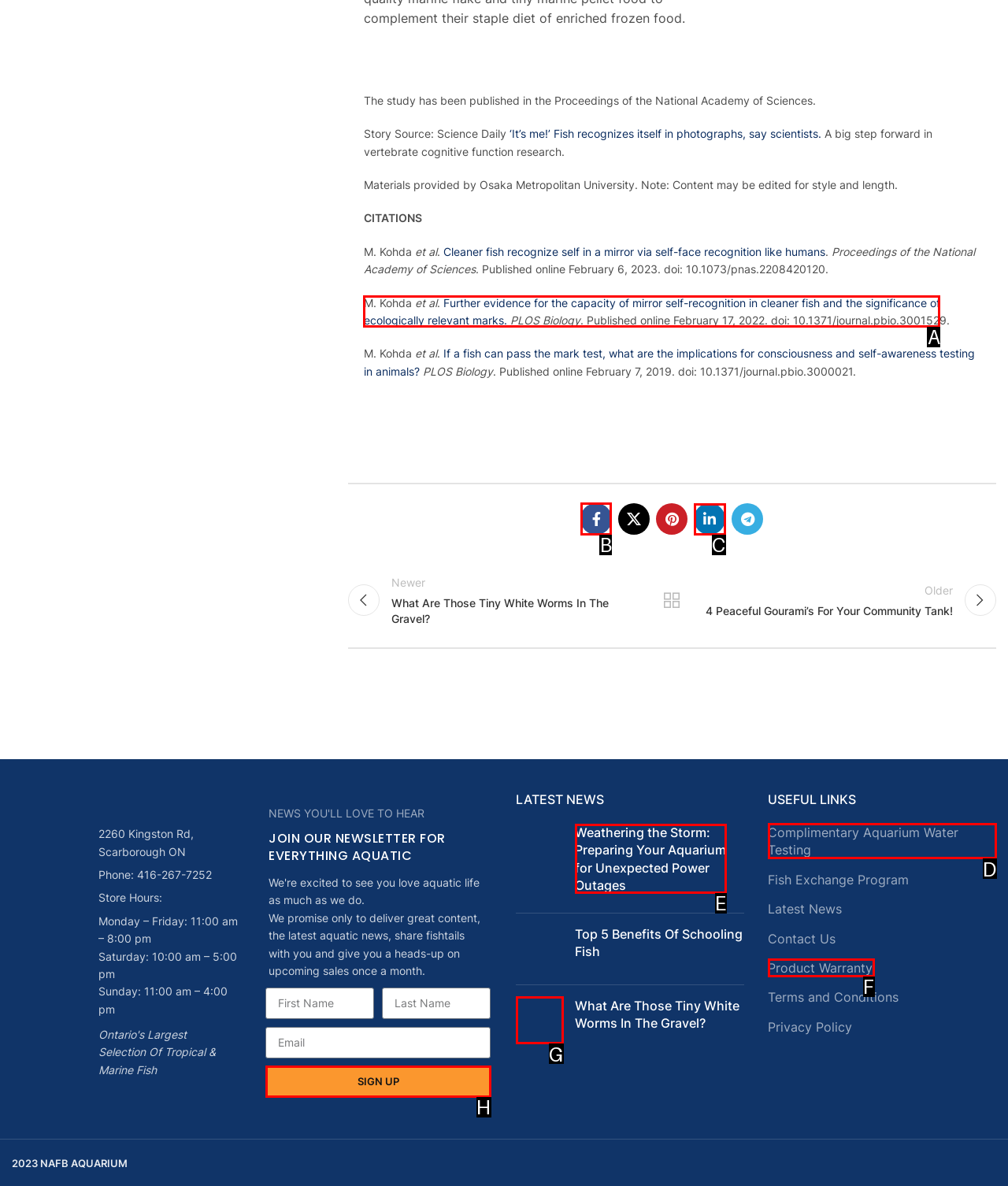Identify the letter of the UI element I need to click to carry out the following instruction: Click the 'Facebook social link'

B